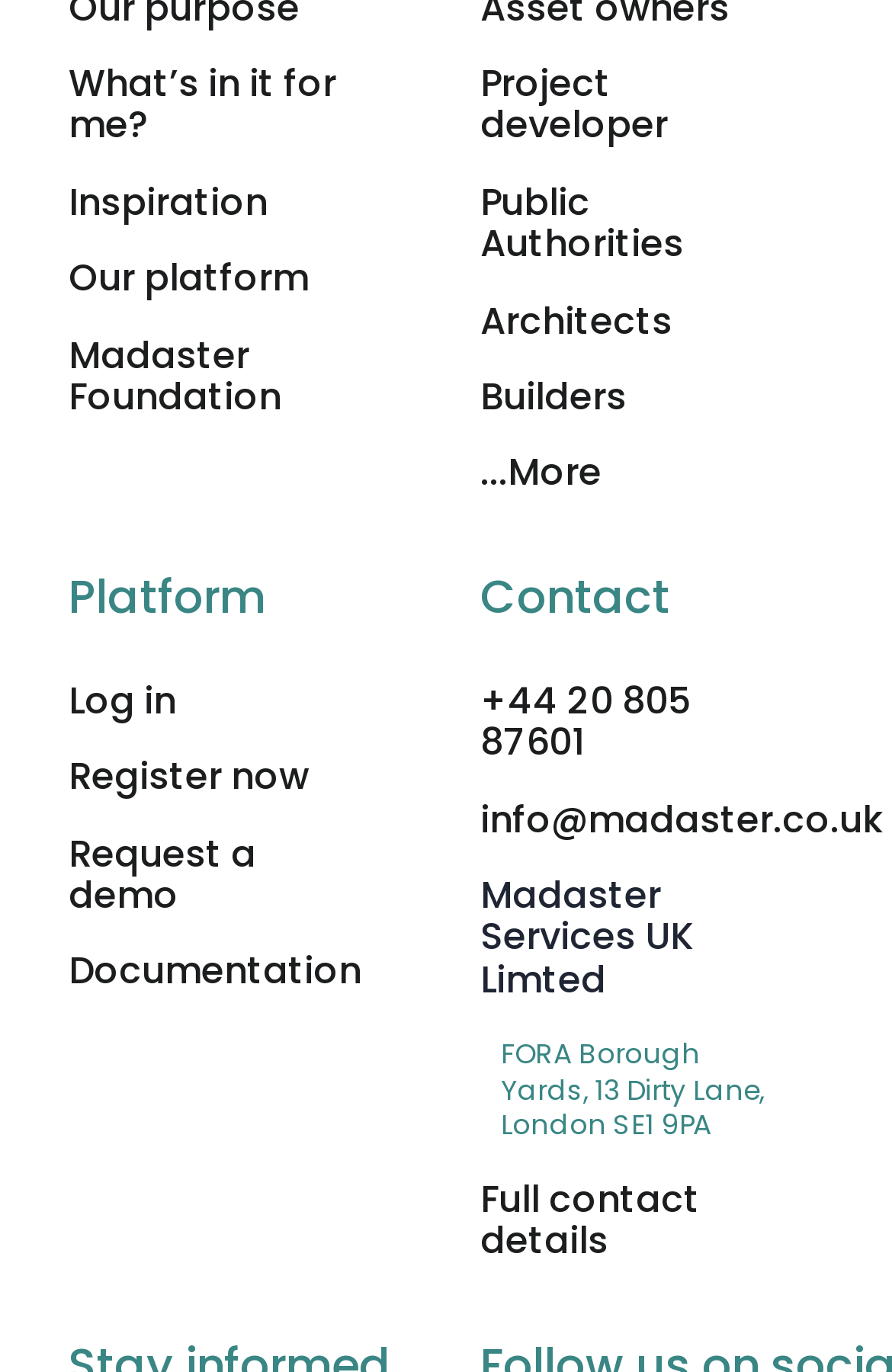Given the content of the image, can you provide a detailed answer to the question?
What is the last link in the bottom right section?

I looked at the bottom right section and found the links 'Contact', '+44 20 805 87601', 'info@madaster.co.uk', 'Madaster Services UK Limted', 'FORA Borough Yards, 13 Dirty Lane, London SE1 9PA', and finally 'Full contact details', which is the last link in this section.